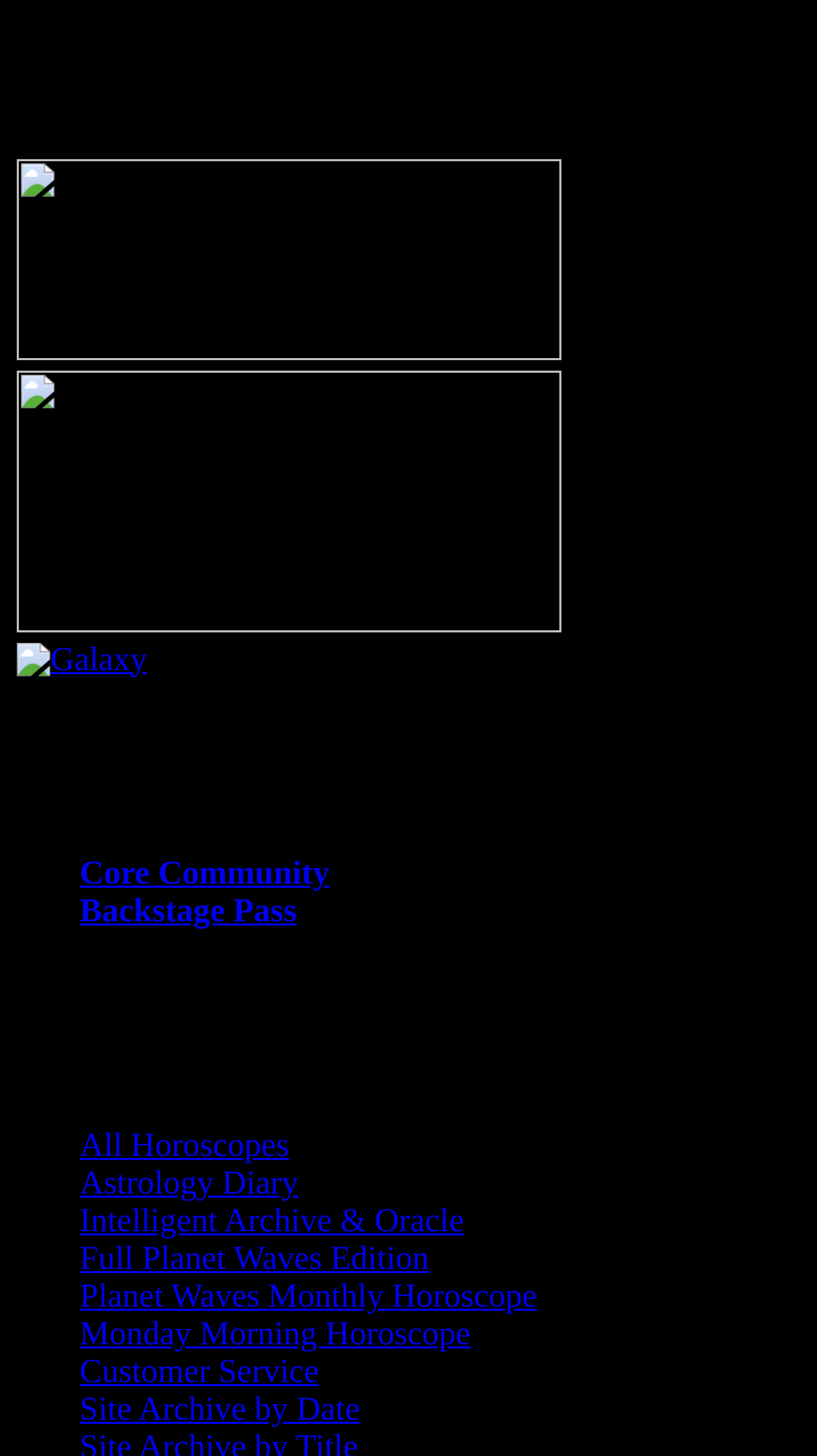Extract the bounding box of the UI element described as: "parent_node: Sports Betting Exchange".

None